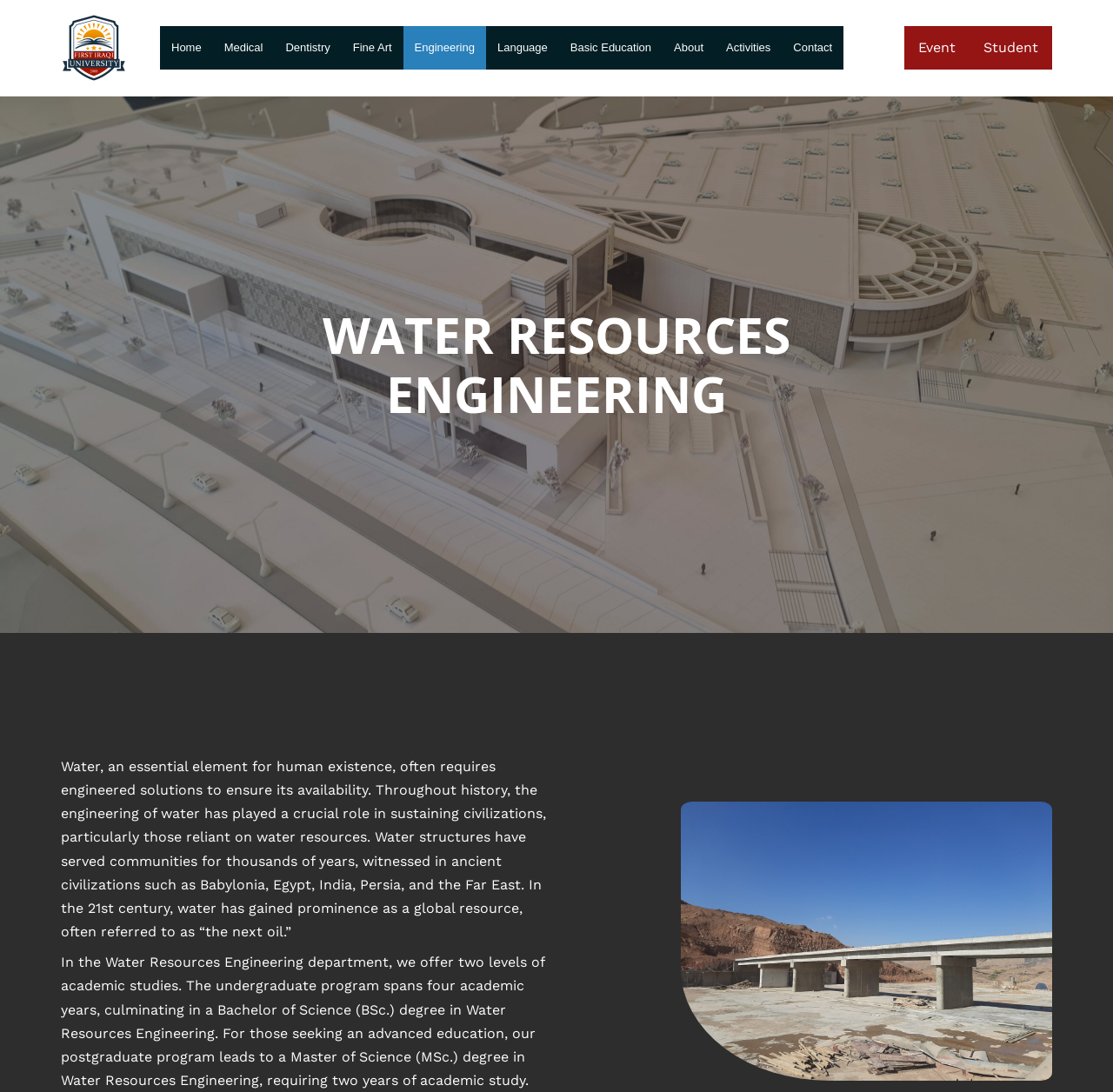Use the details in the image to answer the question thoroughly: 
How many years does the undergraduate program in Water Resources Engineering take?

The answer can be found in the text that describes the academic programs offered in the Water Resources Engineering department, which states that the undergraduate program spans four academic years.